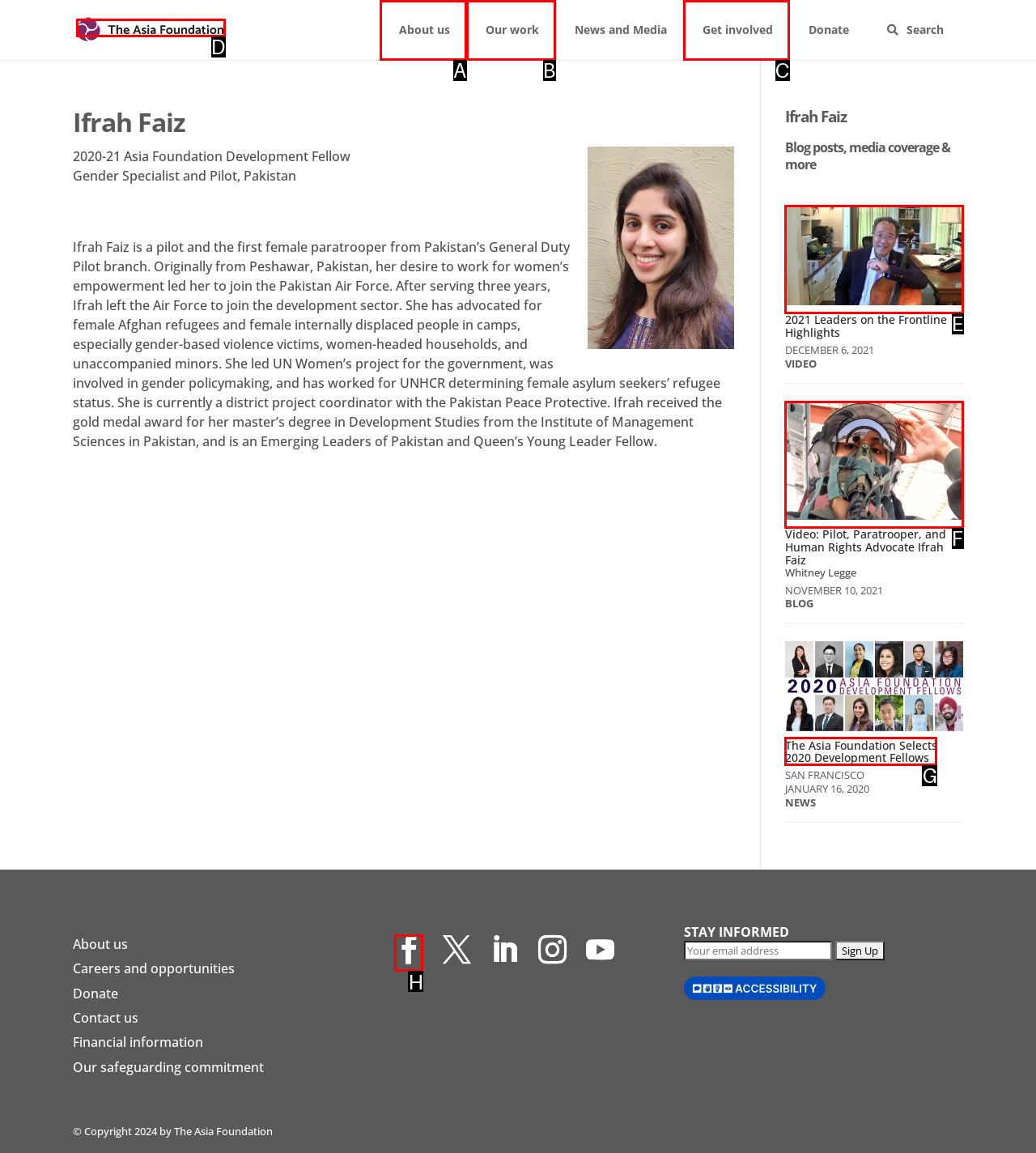Tell me which UI element to click to fulfill the given task: Click the 'About us' link. Respond with the letter of the correct option directly.

A